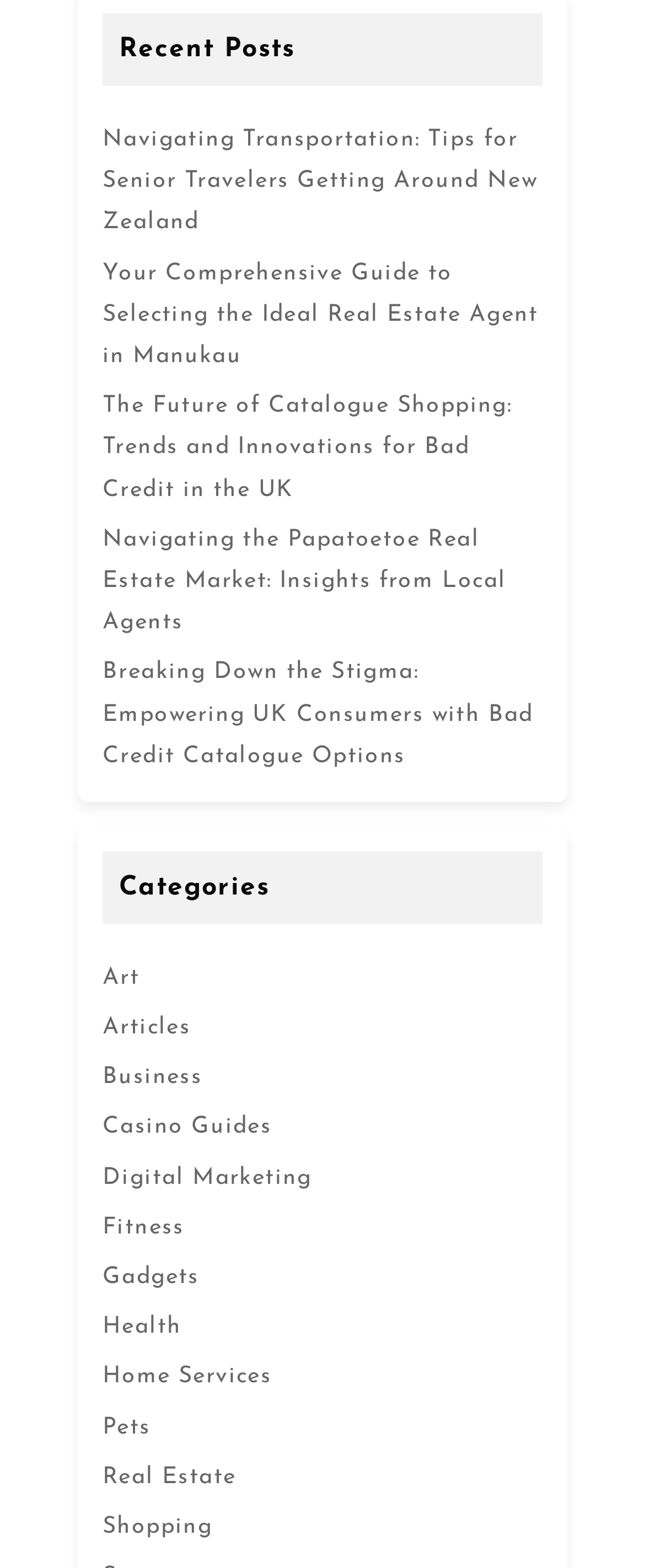Please find the bounding box coordinates in the format (top-left x, top-left y, bottom-right x, bottom-right y) for the given element description. Ensure the coordinates are floating point numbers between 0 and 1. Description: Digital Marketing

[0.159, 0.743, 0.484, 0.759]